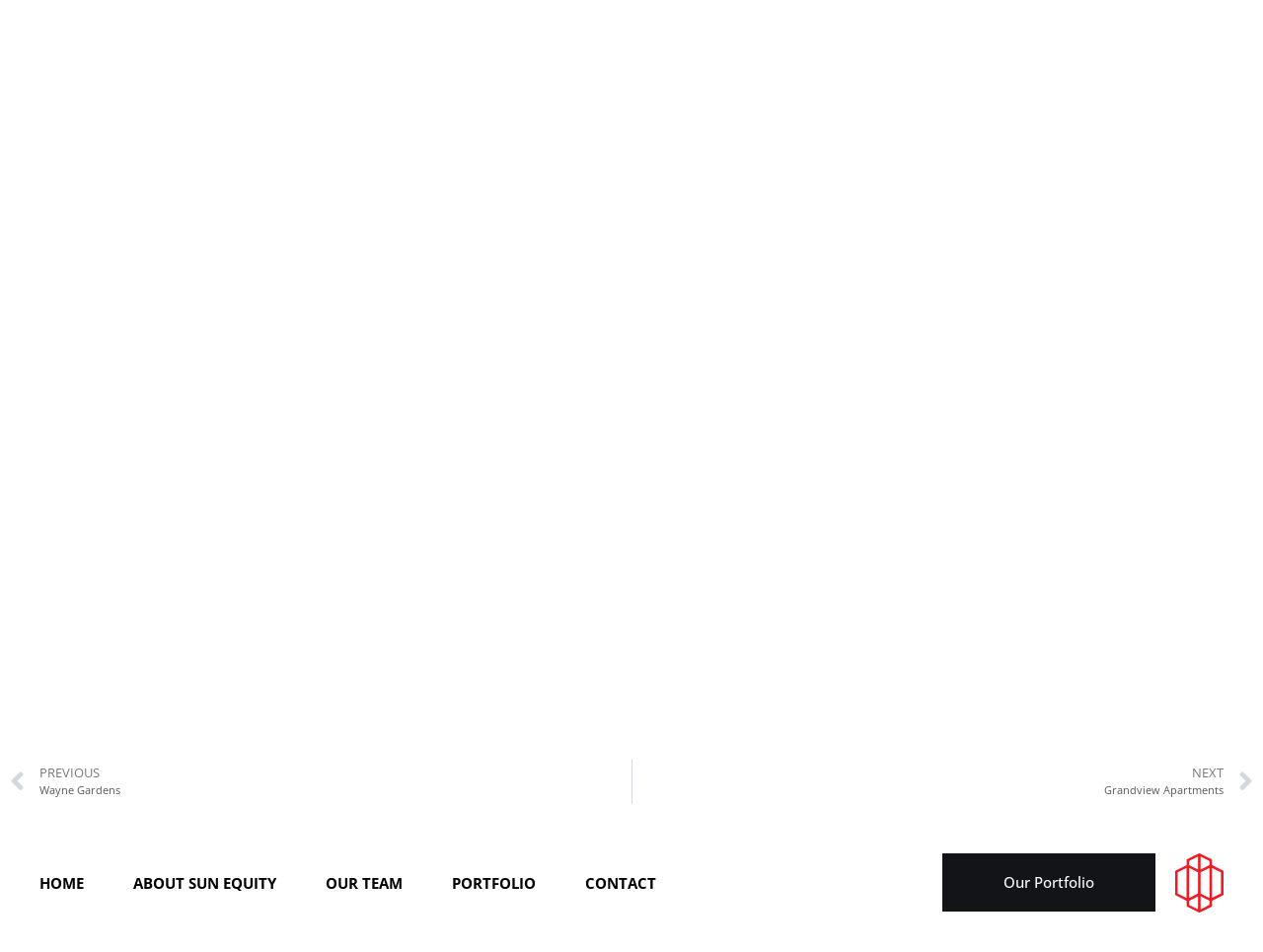Determine the coordinates of the bounding box that should be clicked to complete the instruction: "learn about sun equity". The coordinates should be represented by four float numbers between 0 and 1: [left, top, right, bottom].

[0.105, 0.917, 0.219, 0.937]